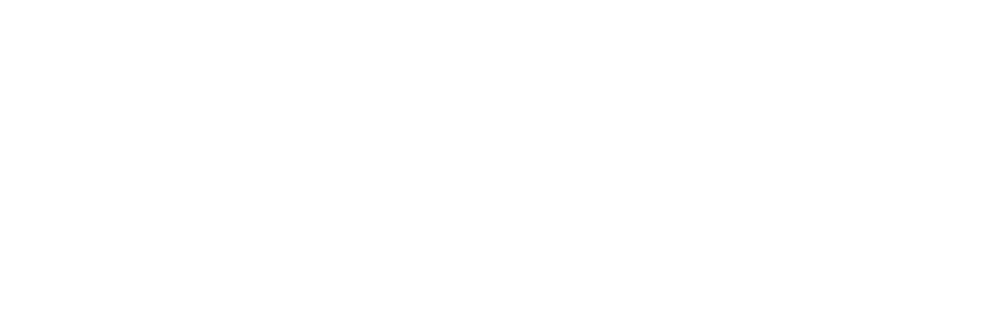What is the focus of the webpage? Observe the screenshot and provide a one-word or short phrase answer.

Customer engagement and information accessibility